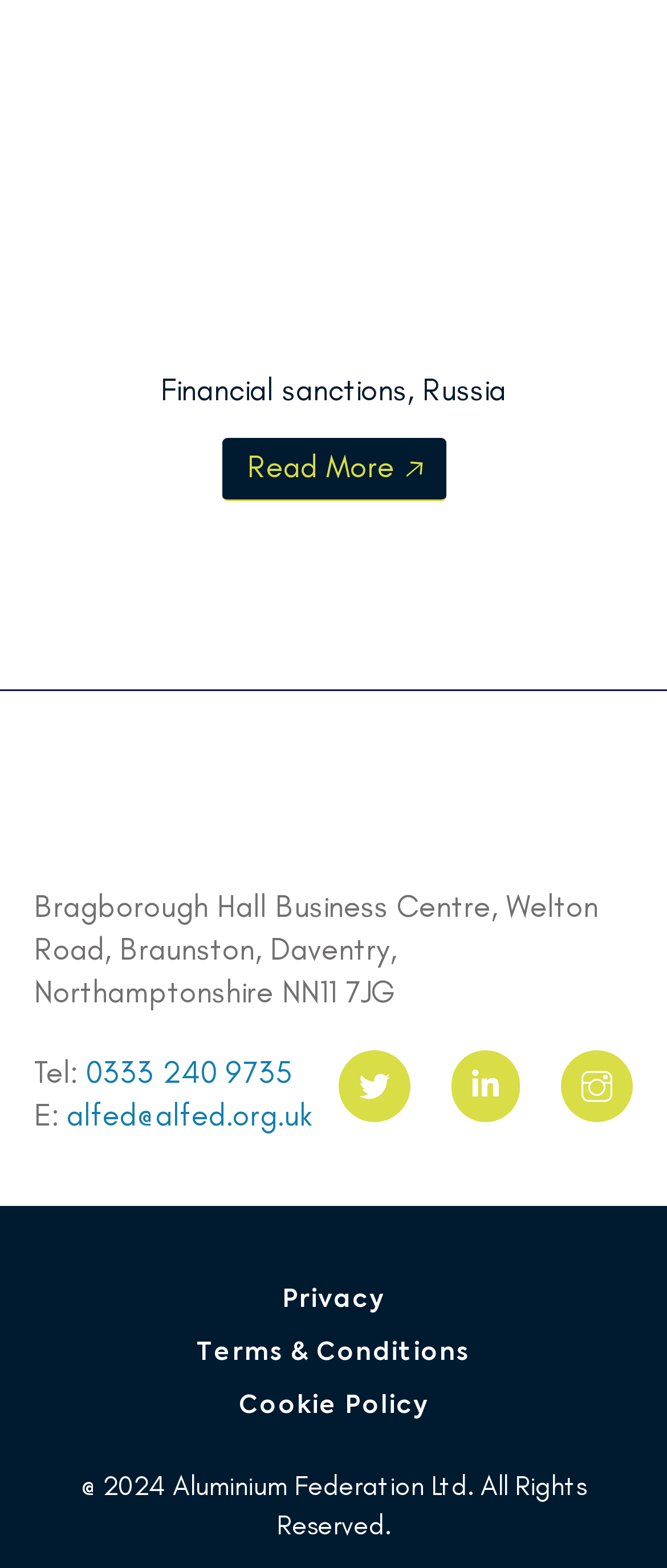Please provide a detailed answer to the question below by examining the image:
What is the address of Bragborough Hall Business Centre?

I found the address by looking at the StaticText element with the bounding box coordinates [0.051, 0.566, 0.897, 0.645], which contains the text 'Bragborough Hall Business Centre, Welton Road, Braunston, Daventry, Northamptonshire NN11 7JG'.